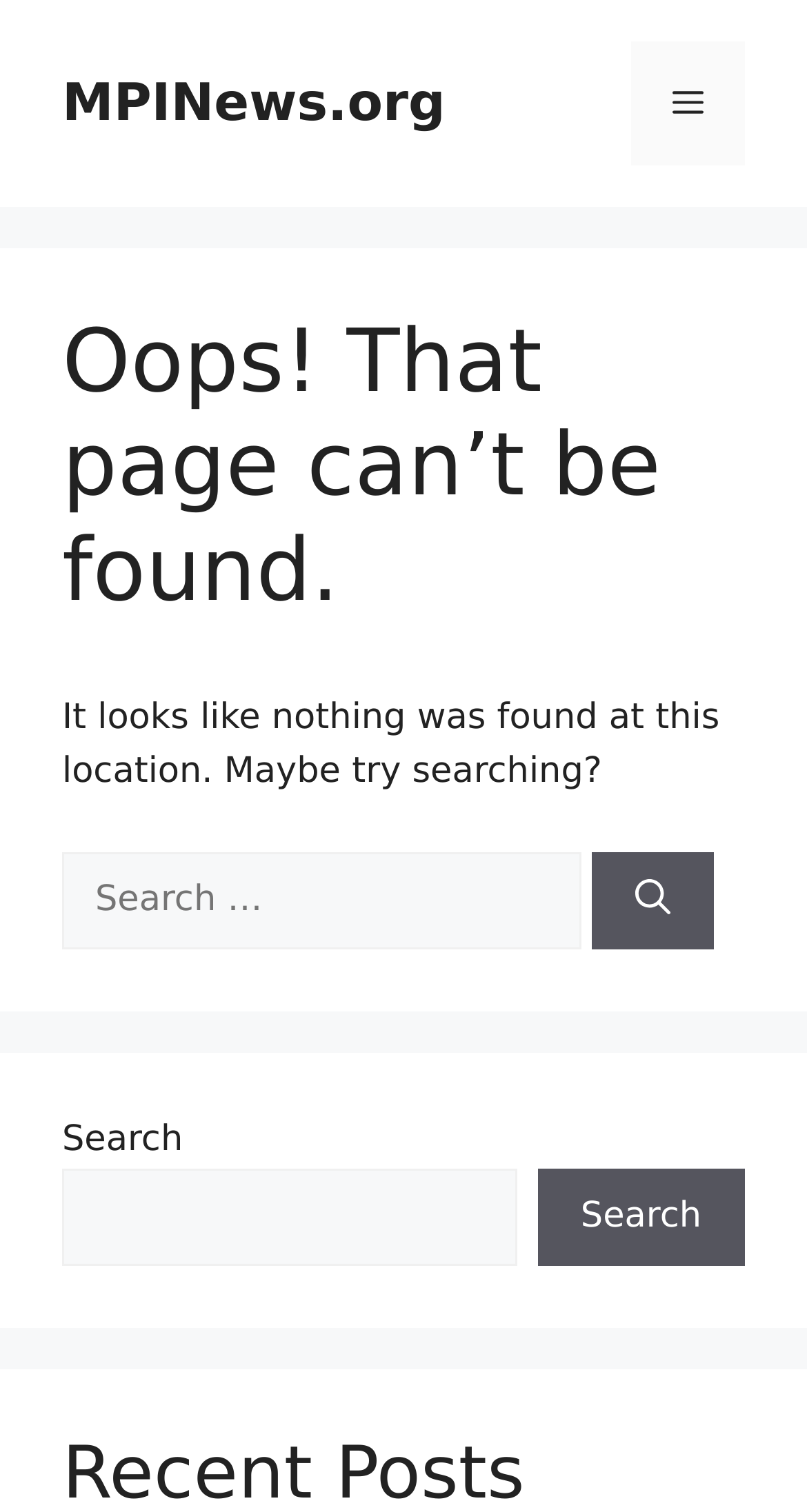What is the position of the navigation element?
Based on the screenshot, respond with a single word or phrase.

Top right